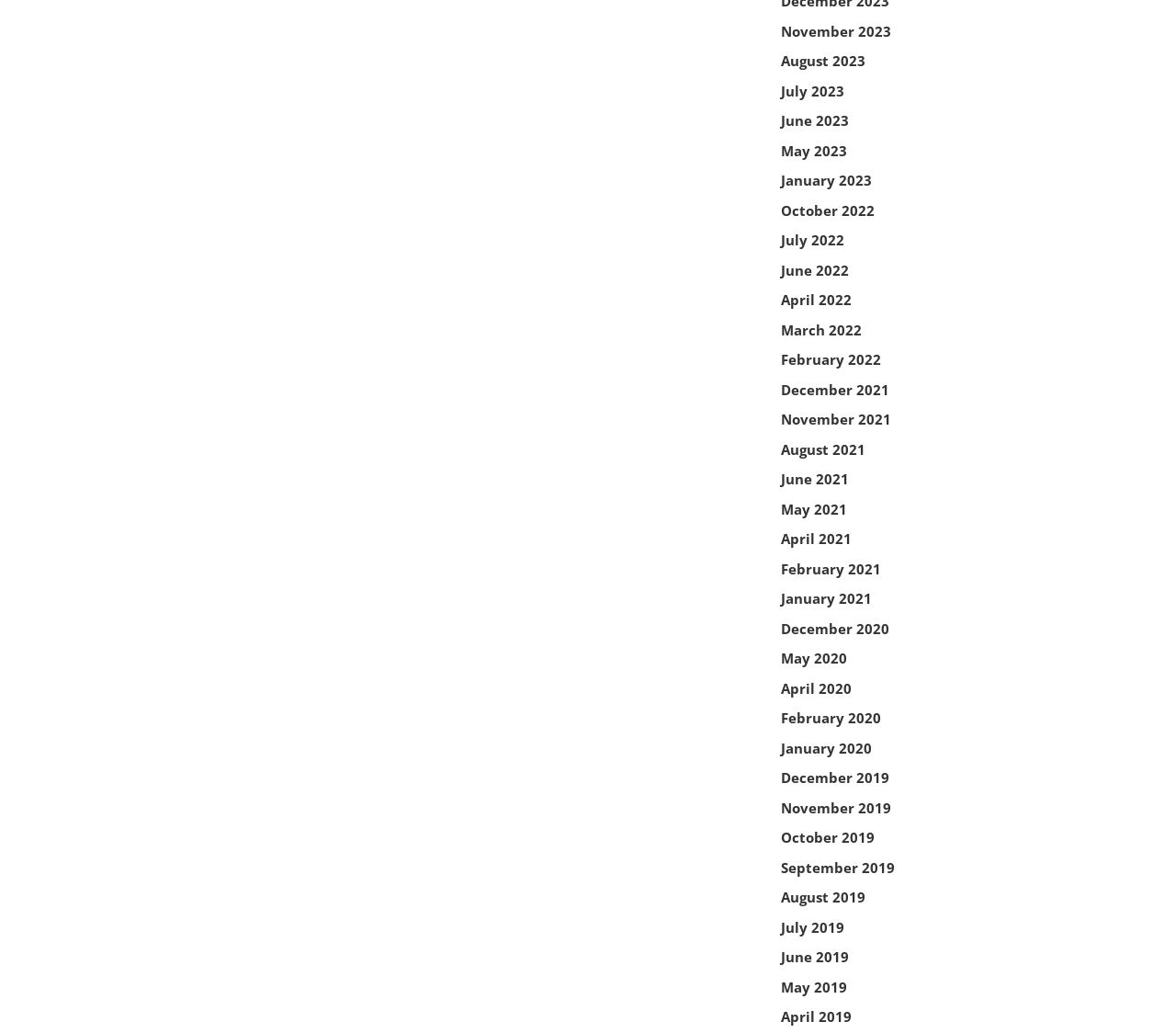How many links are there in total?
Examine the webpage screenshot and provide an in-depth answer to the question.

I counted the total number of links in the list, which includes all the months from different years, resulting in a total of 63 links.